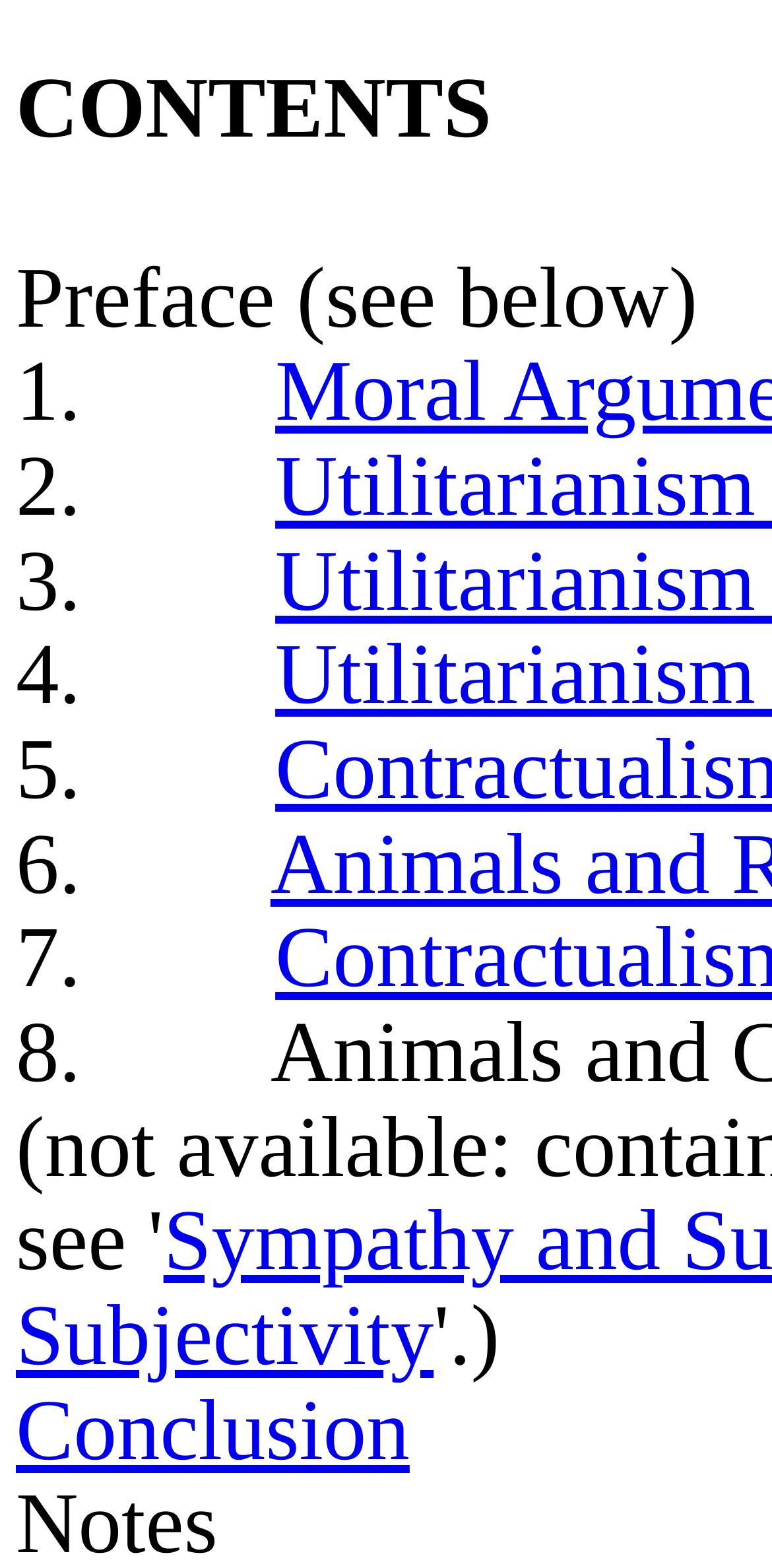What is the first item in the list?
Answer the question with just one word or phrase using the image.

1.